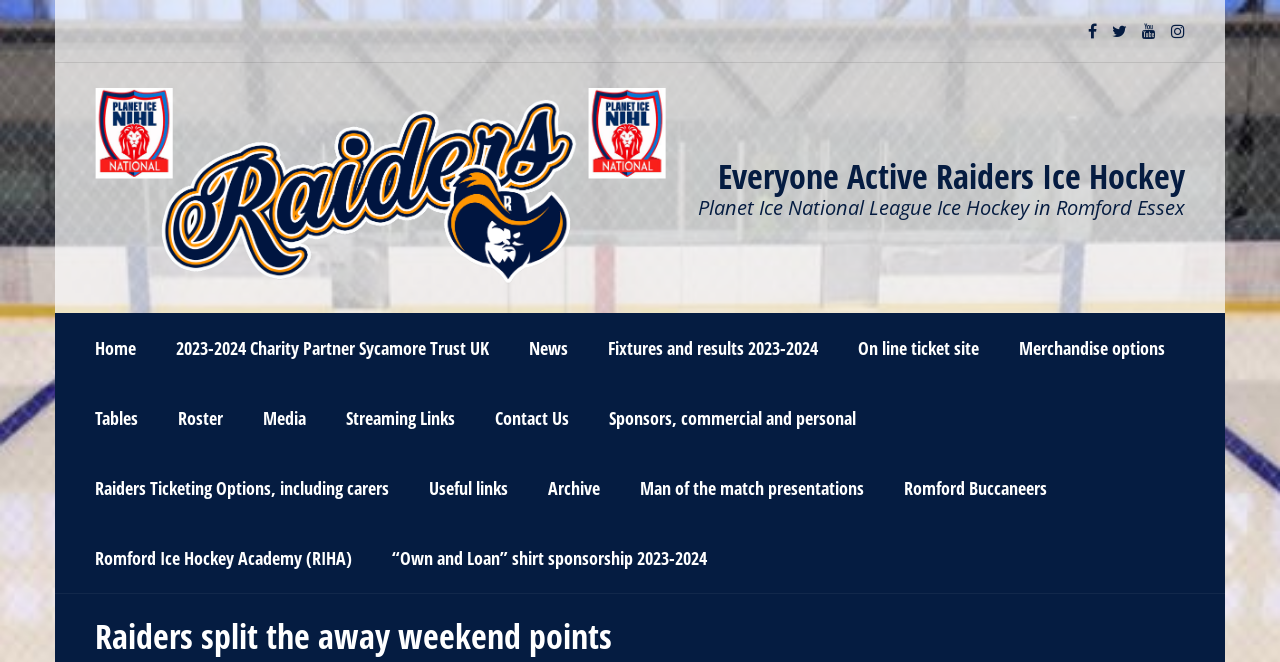Please identify the bounding box coordinates of where to click in order to follow the instruction: "Go to Home page".

[0.059, 0.473, 0.122, 0.579]